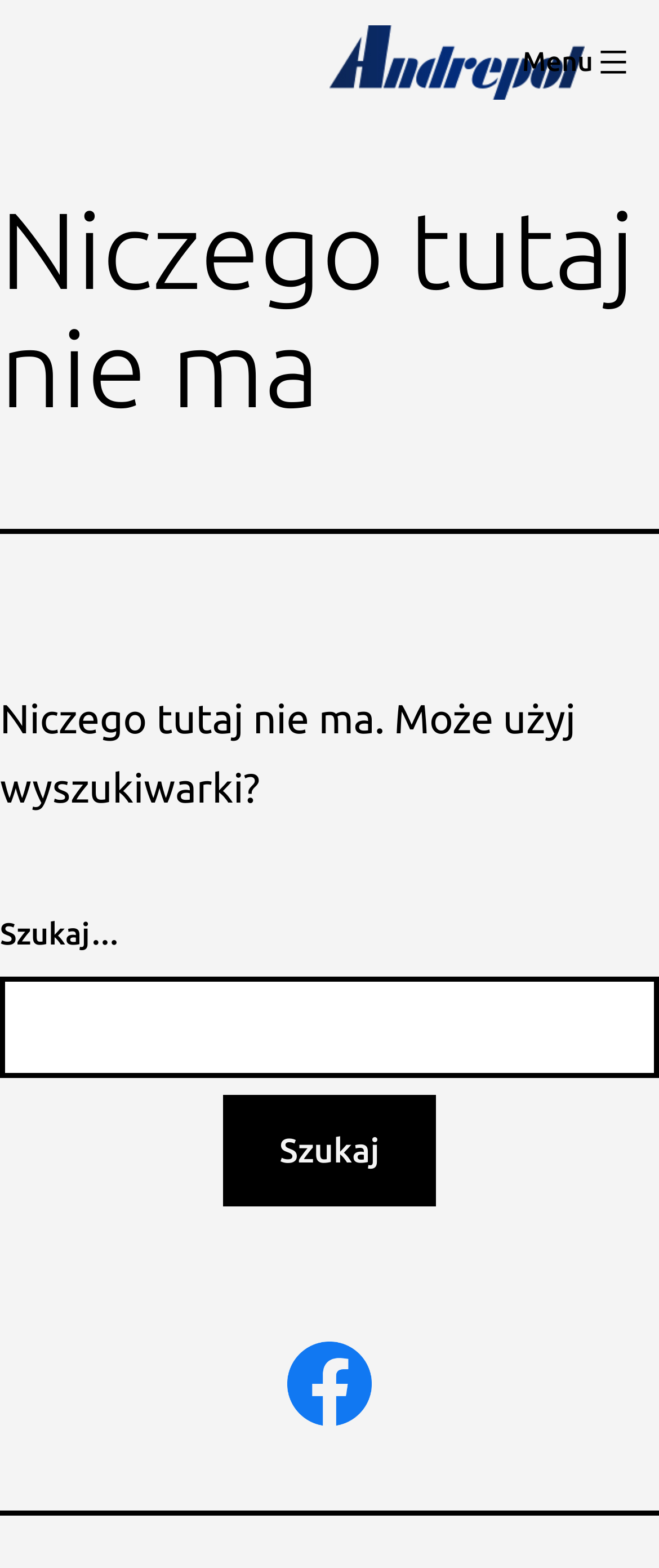Identify the coordinates of the bounding box for the element described below: "Andrepol". Return the coordinates as four float numbers between 0 and 1: [left, top, right, bottom].

[0.5, 0.029, 0.717, 0.053]